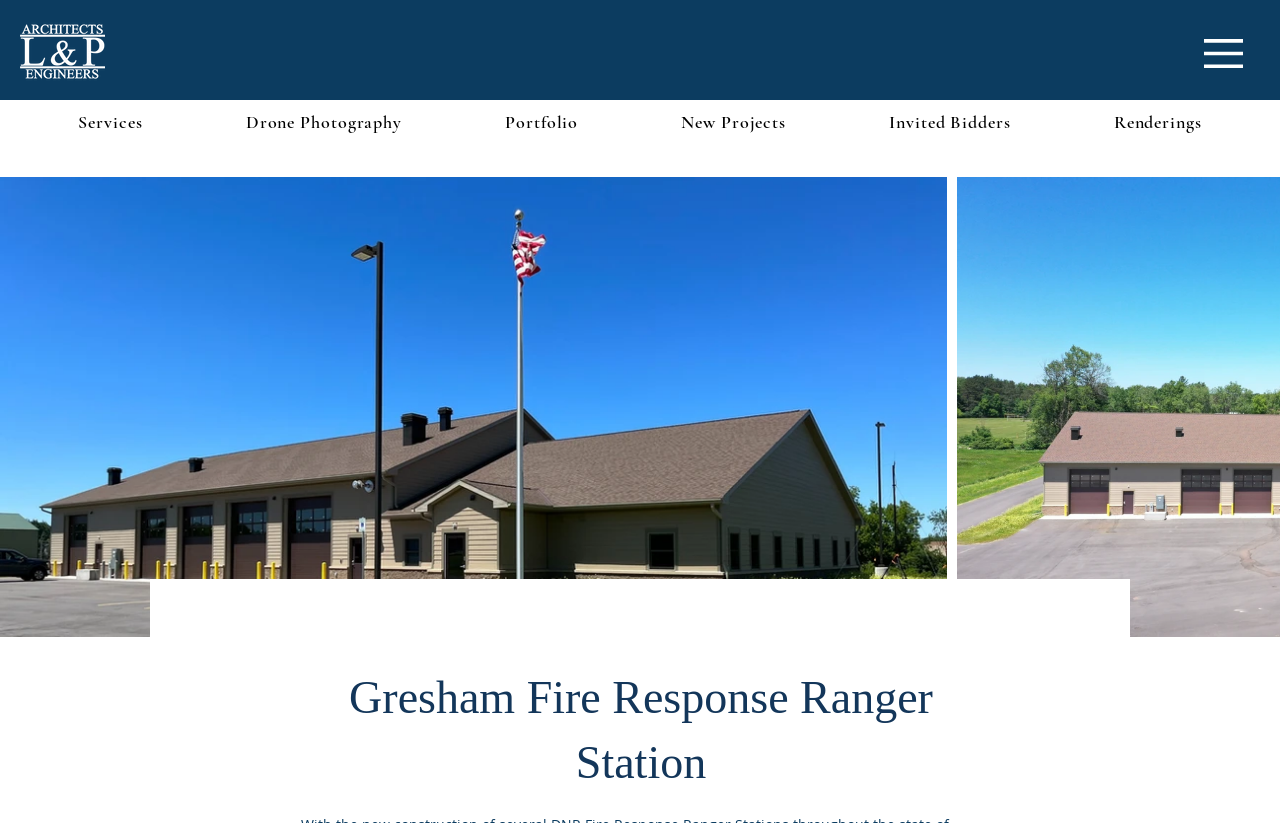Determine the bounding box coordinates of the UI element described by: "Renderings".

[0.833, 0.122, 0.976, 0.175]